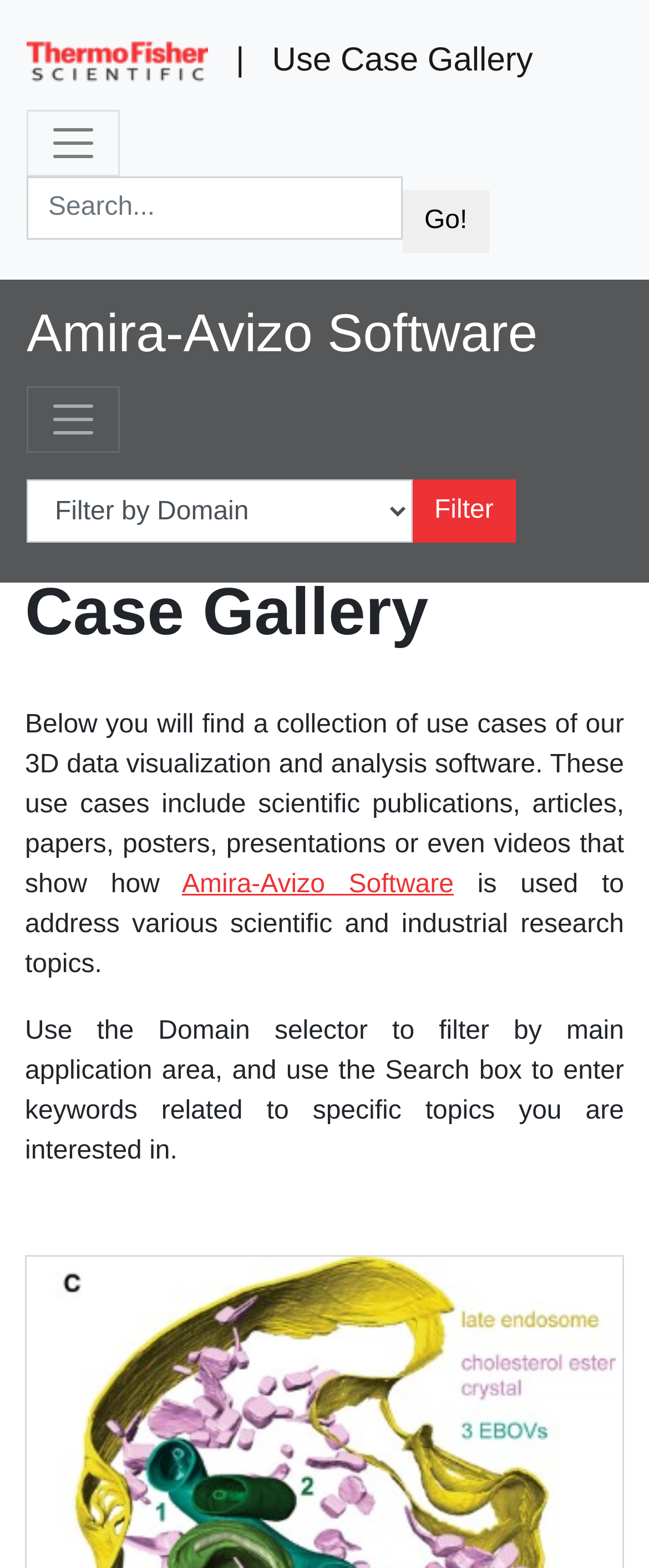Identify the bounding box coordinates for the UI element described as follows: "creativity". Ensure the coordinates are four float numbers between 0 and 1, formatted as [left, top, right, bottom].

None